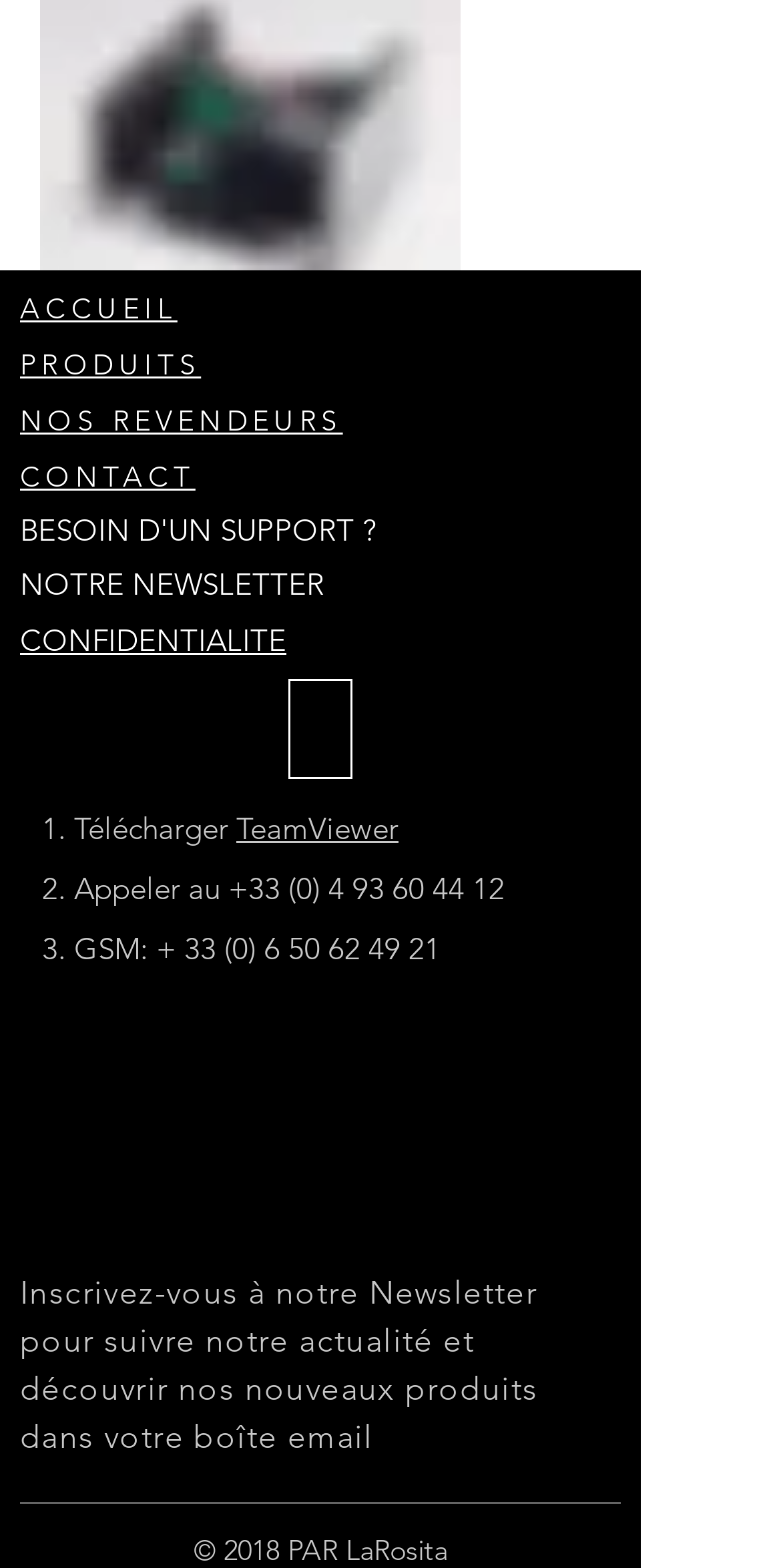Please specify the bounding box coordinates of the clickable region to carry out the following instruction: "Call +33 (0) 4 93 60 44 12". The coordinates should be four float numbers between 0 and 1, in the format [left, top, right, bottom].

[0.292, 0.554, 0.646, 0.579]